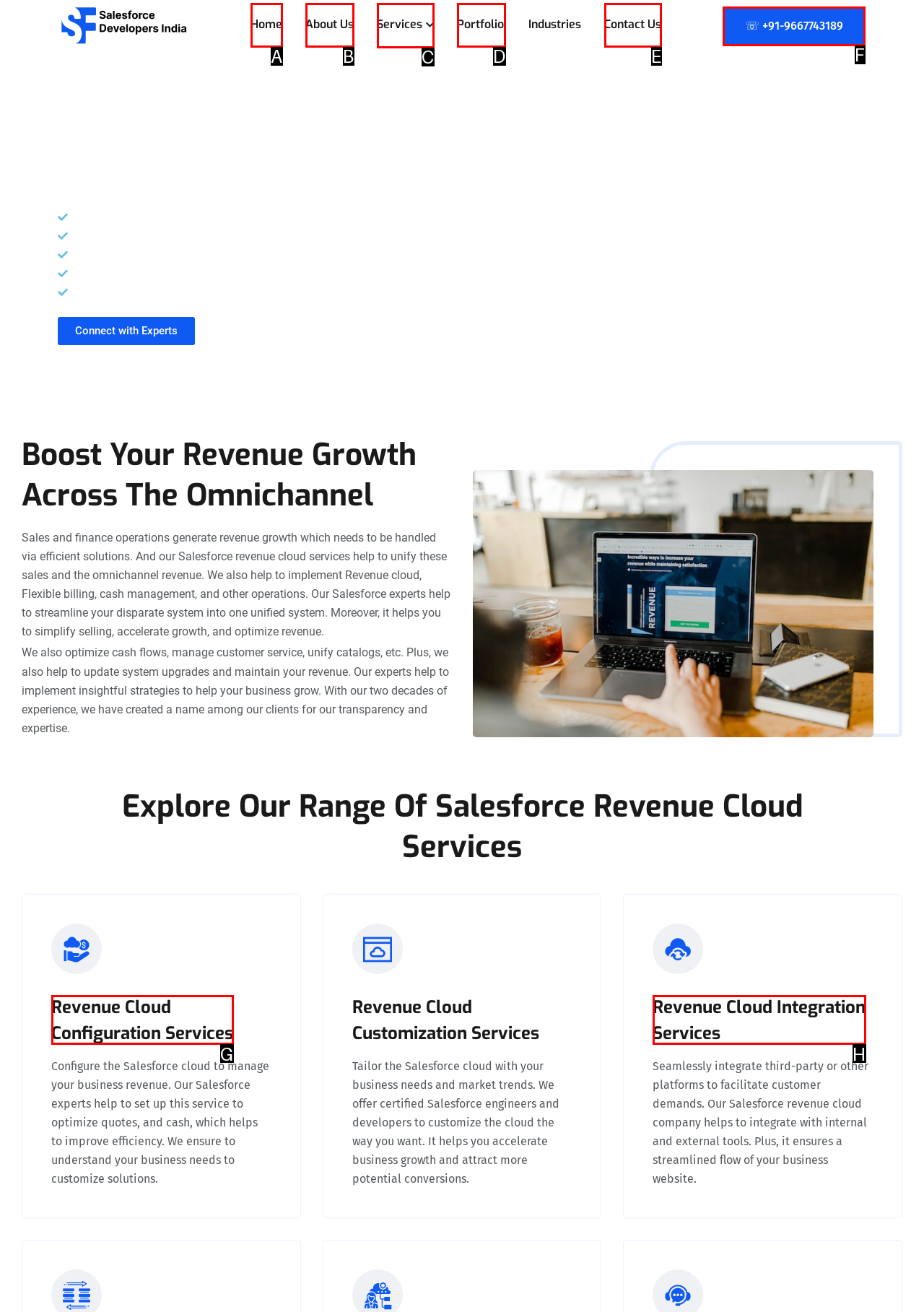Determine the HTML element that best aligns with the description: Revenue Cloud Configuration Services
Answer with the appropriate letter from the listed options.

G